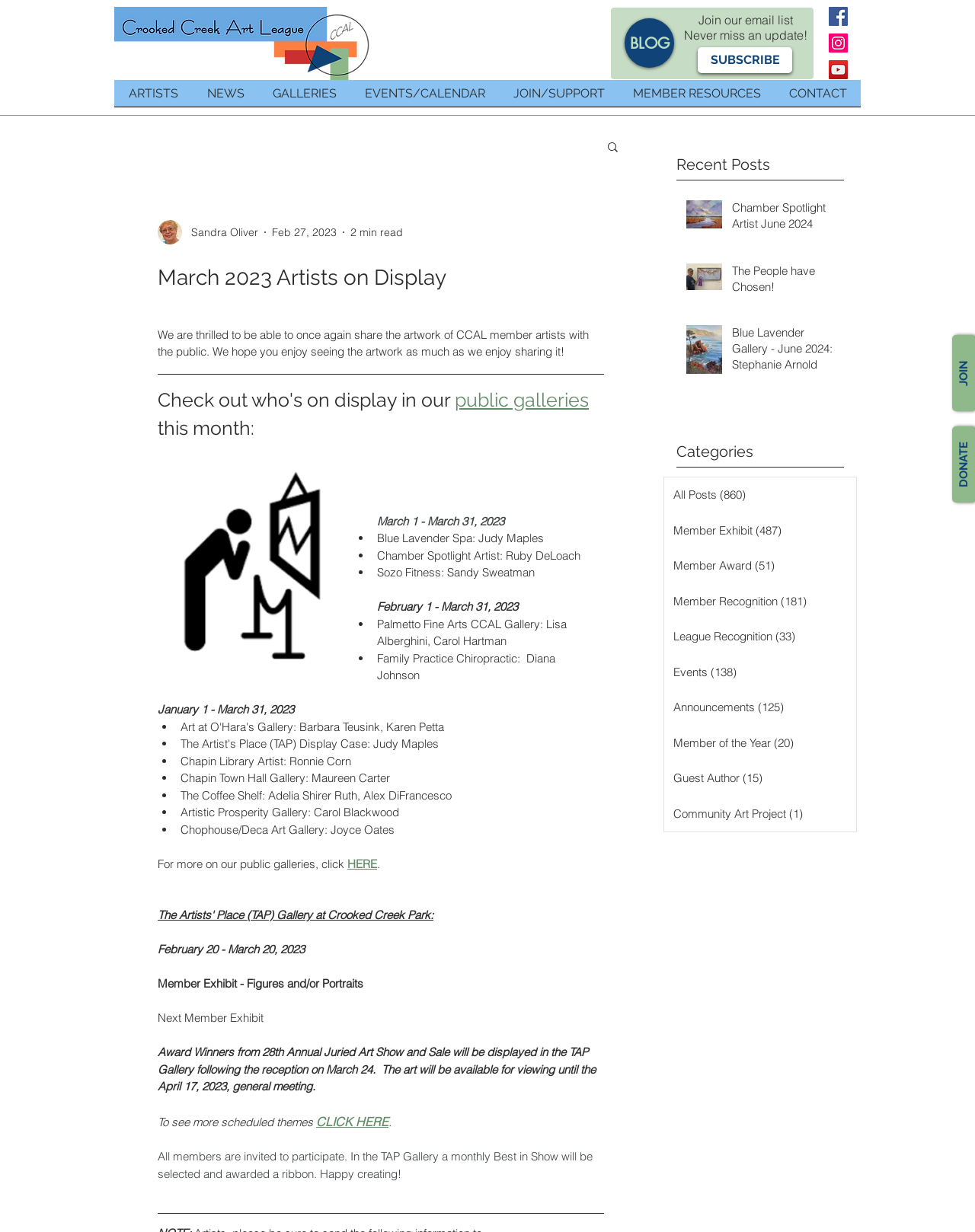What is the name of the organization?
Give a one-word or short-phrase answer derived from the screenshot.

CCAL